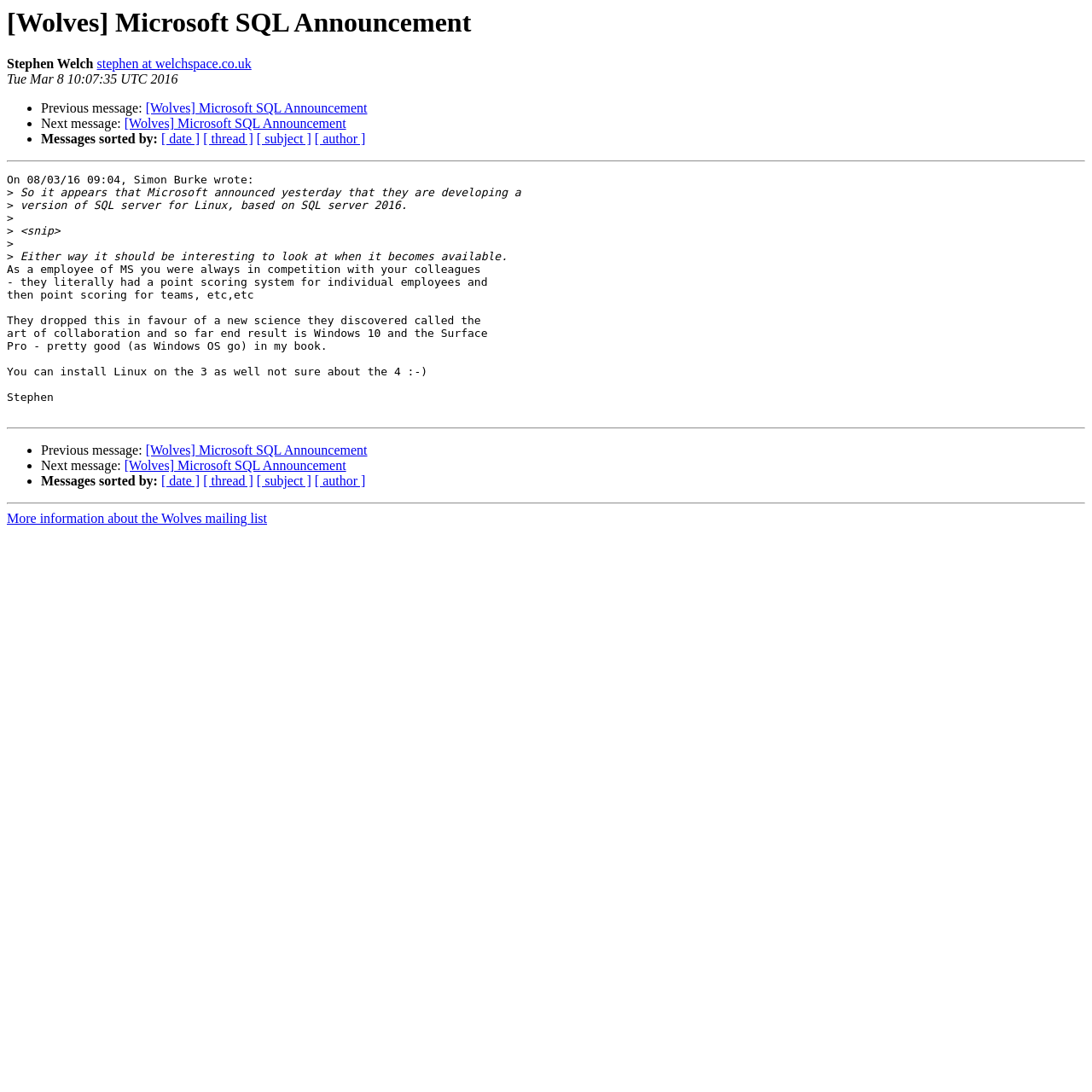Find the bounding box coordinates of the area to click in order to follow the instruction: "View next message".

[0.114, 0.42, 0.317, 0.433]